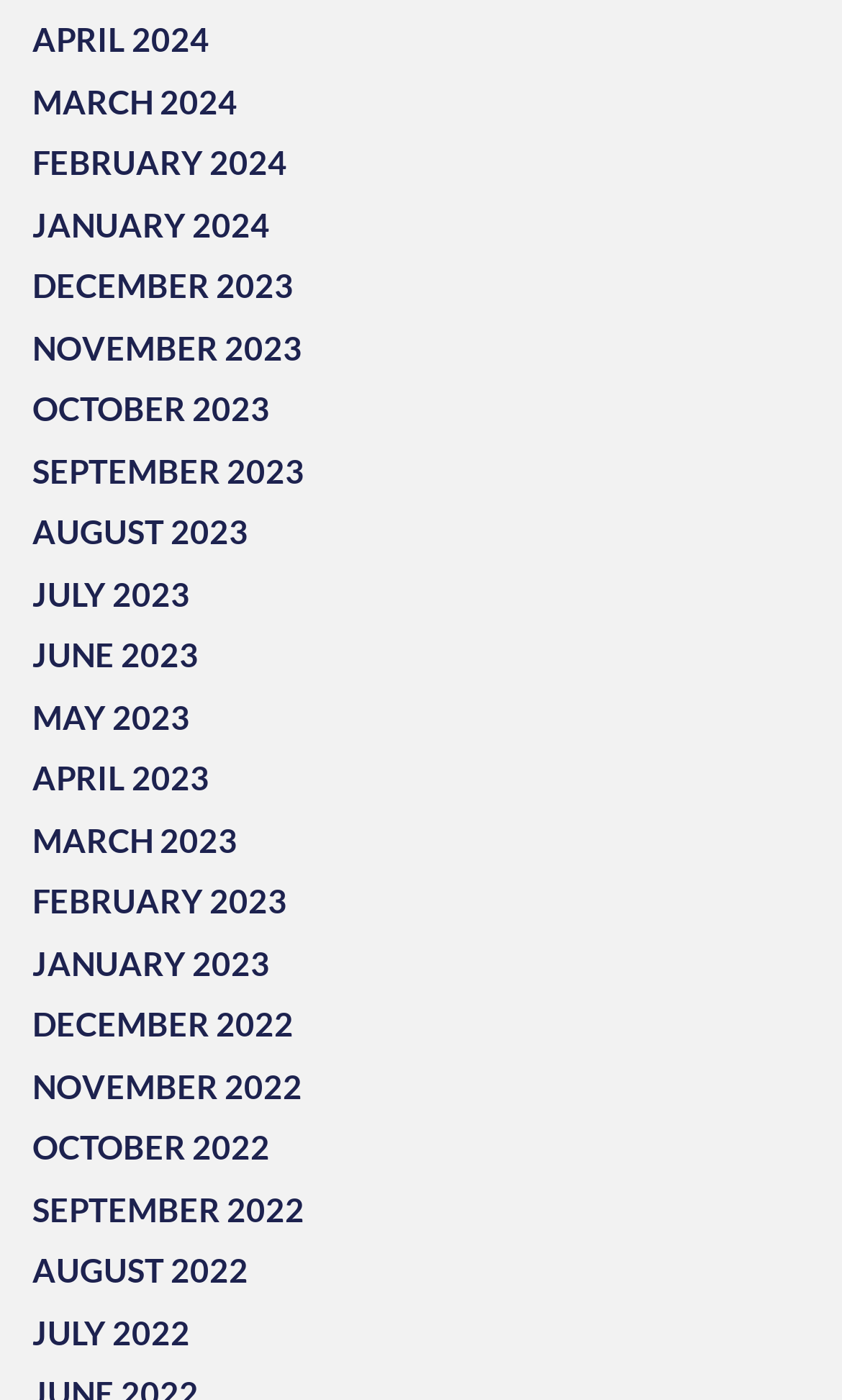How many months are available in 2024?
Please ensure your answer to the question is detailed and covers all necessary aspects.

I counted the number of links with '2024' in their text and found that there are 4 months available in 2024, which are APRIL 2024, MARCH 2024, FEBRUARY 2024, and JANUARY 2024.